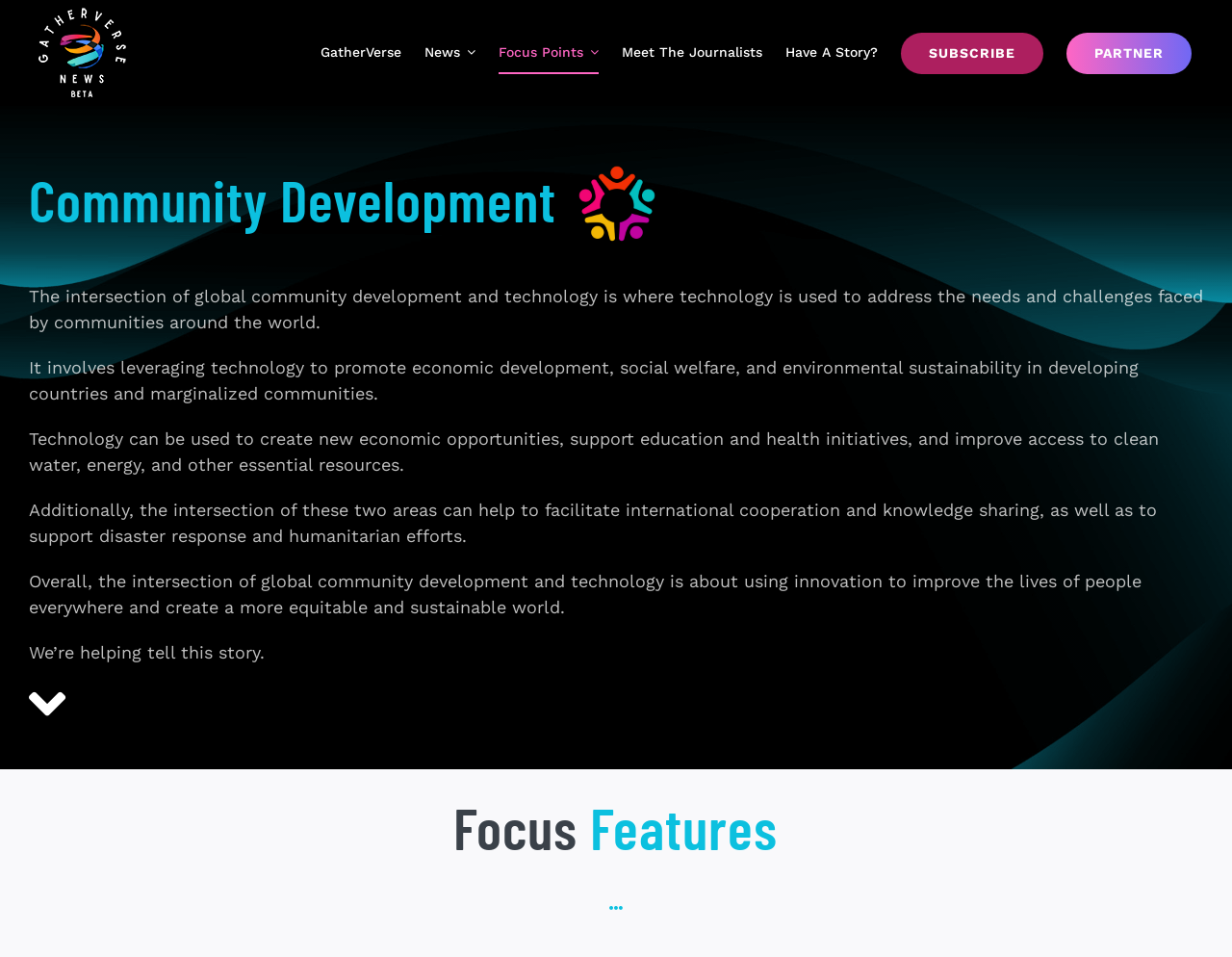What is the purpose of the website? From the image, respond with a single word or brief phrase.

To tell the story of community development